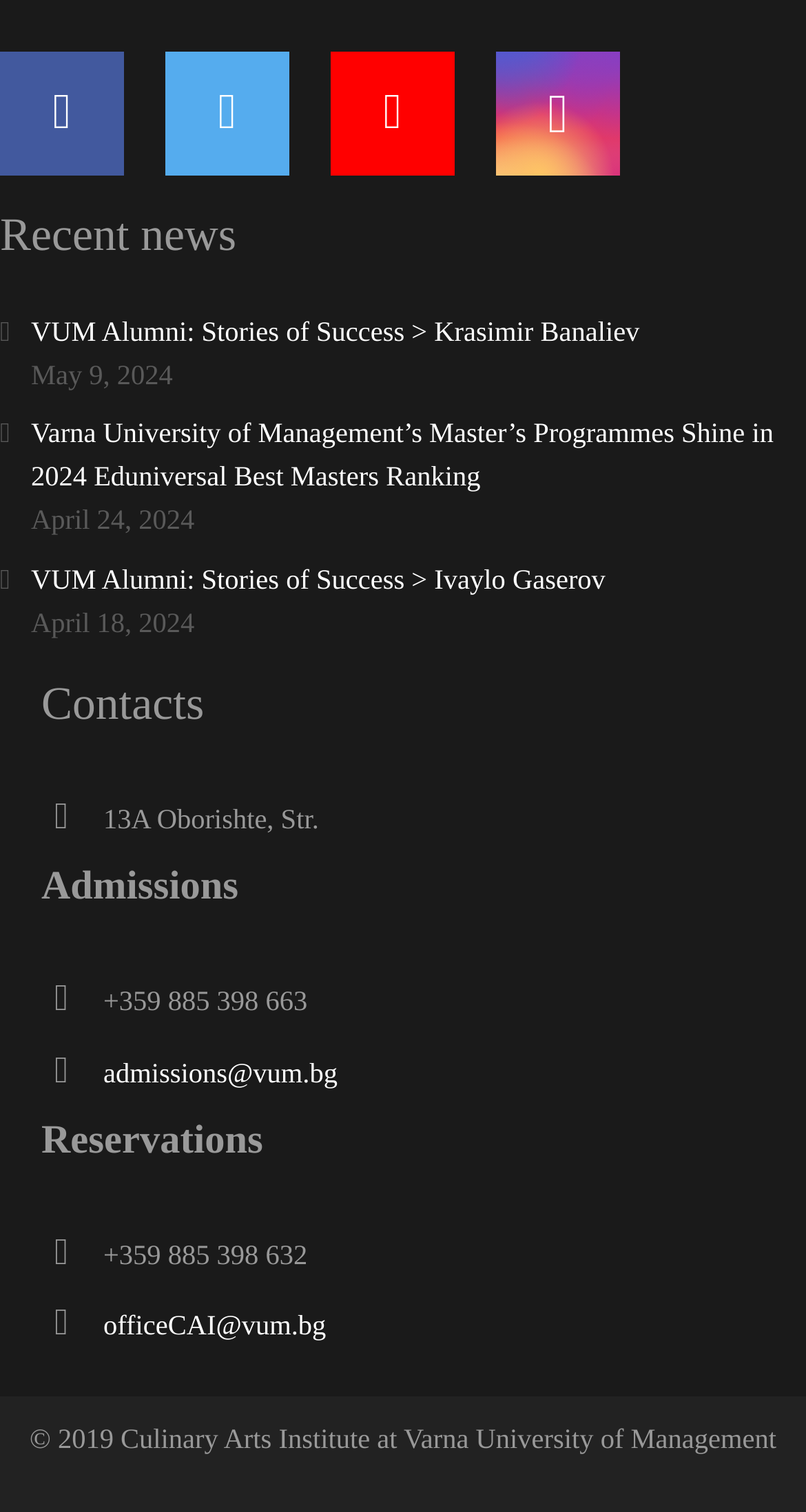Could you find the bounding box coordinates of the clickable area to complete this instruction: "Make a reservation"?

[0.128, 0.867, 0.405, 0.887]